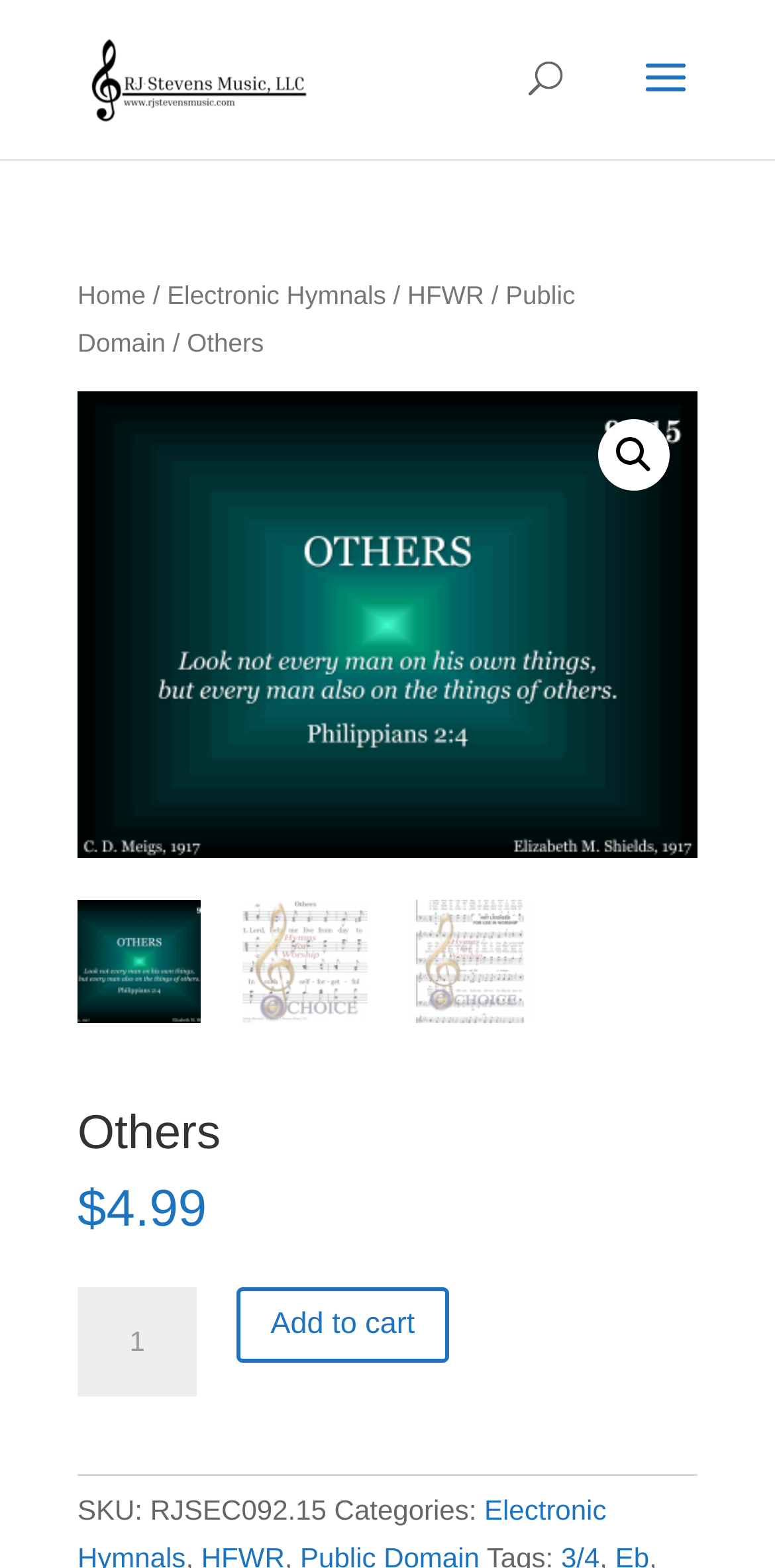With reference to the screenshot, provide a detailed response to the question below:
What is the name of the music category?

I determined the answer by looking at the breadcrumb navigation section, where 'Others' is listed as a category, and also by observing the heading element with the text 'Others'.